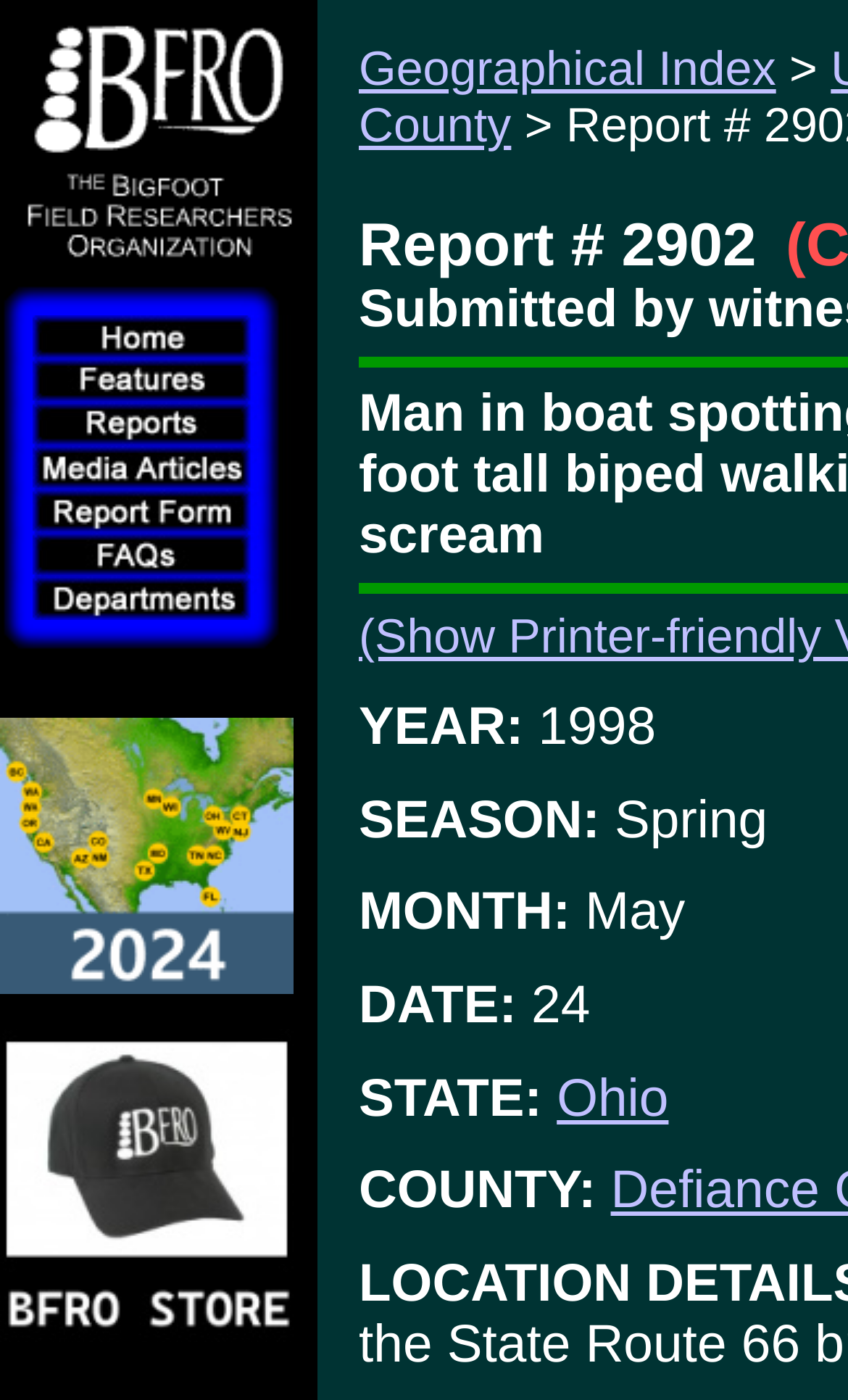What is the month of the incident?
Look at the image and answer the question using a single word or phrase.

May